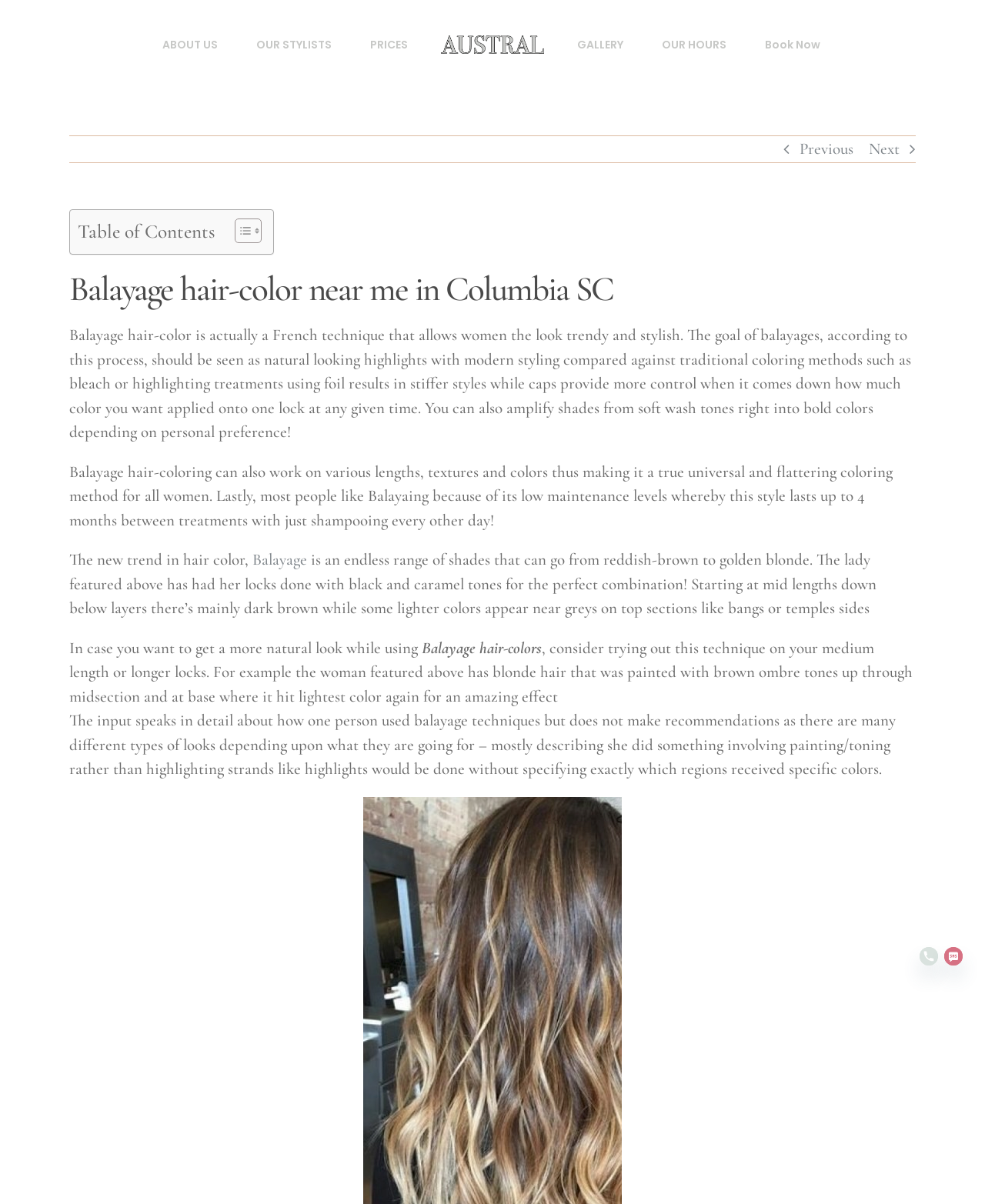Identify the bounding box of the UI element described as follows: "OUR STYLISTS". Provide the coordinates as four float numbers in the range of 0 to 1 [left, top, right, bottom].

[0.24, 0.019, 0.356, 0.055]